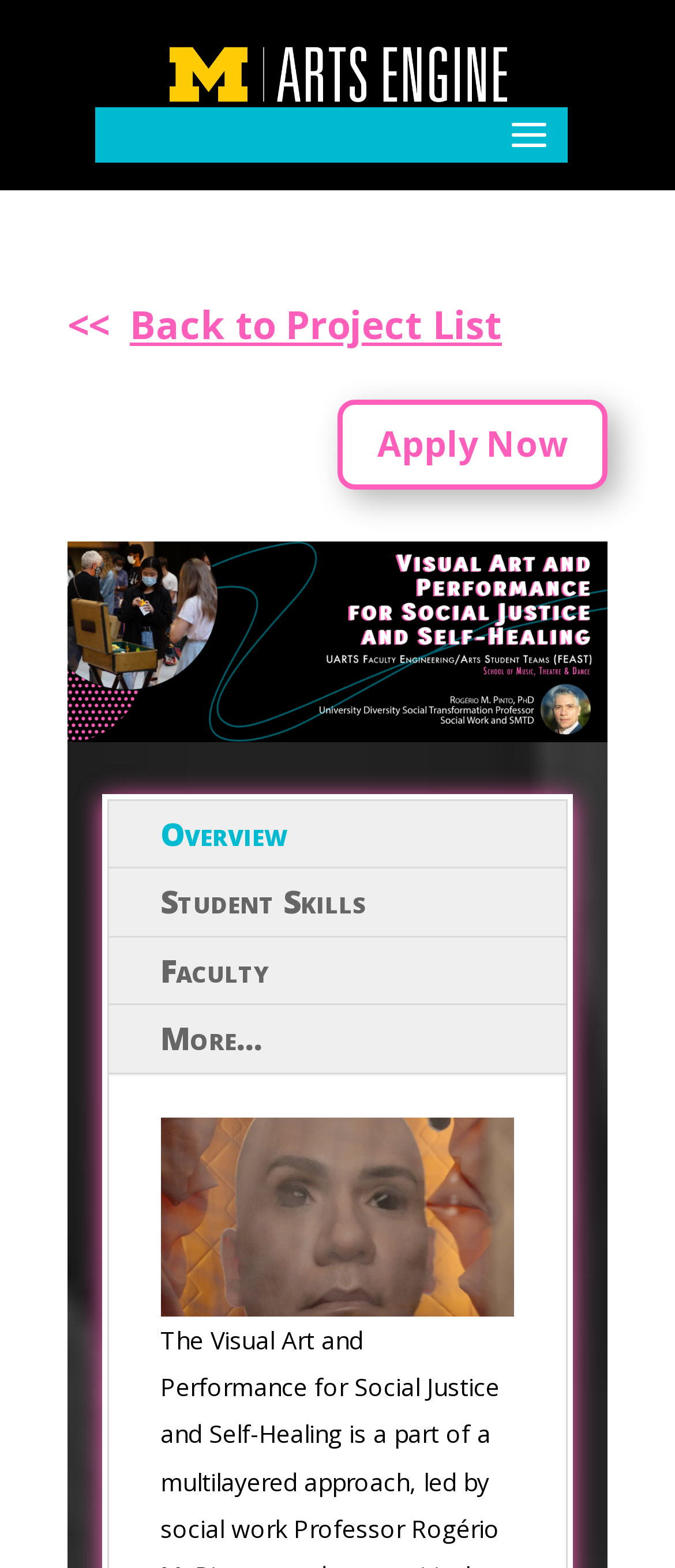Articulate a complete and detailed caption of the webpage elements.

The webpage is about the FEAST project, which focuses on expanding research and artistic practices to address various forms of oppression. At the top of the page, there is a link to go back to the project list, positioned slightly below the top-left corner. To the right of this link, there is a prominent "Apply Now" button. Below these elements, there is a large image that spans most of the width of the page.

On the left side of the page, there is a vertical menu with four links: "Overview", "Student Skills", "Faculty", and "More...". These links are stacked on top of each other, with "Overview" at the top and "More..." at the bottom. The menu is positioned roughly in the middle of the page, vertically.

On the right side of the page, there is another image, which appears to be related to social justice art. This image is positioned below the "Apply Now" button and is smaller than the first image. Overall, the page has a simple layout with a clear focus on the FEAST project and its related links and images.